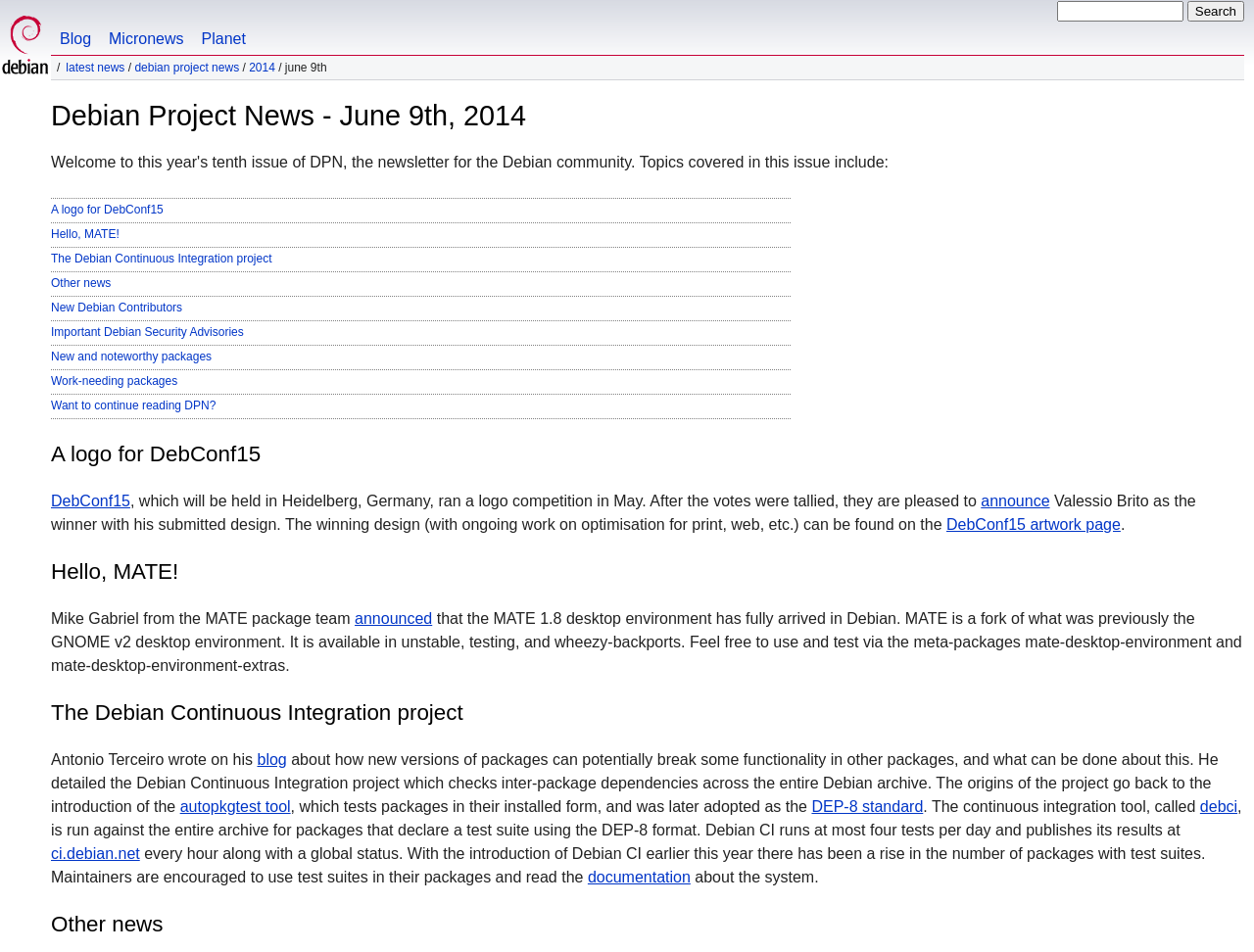Identify the bounding box coordinates for the UI element described as: "The Debian Continuous Integration project".

[0.041, 0.735, 0.369, 0.761]